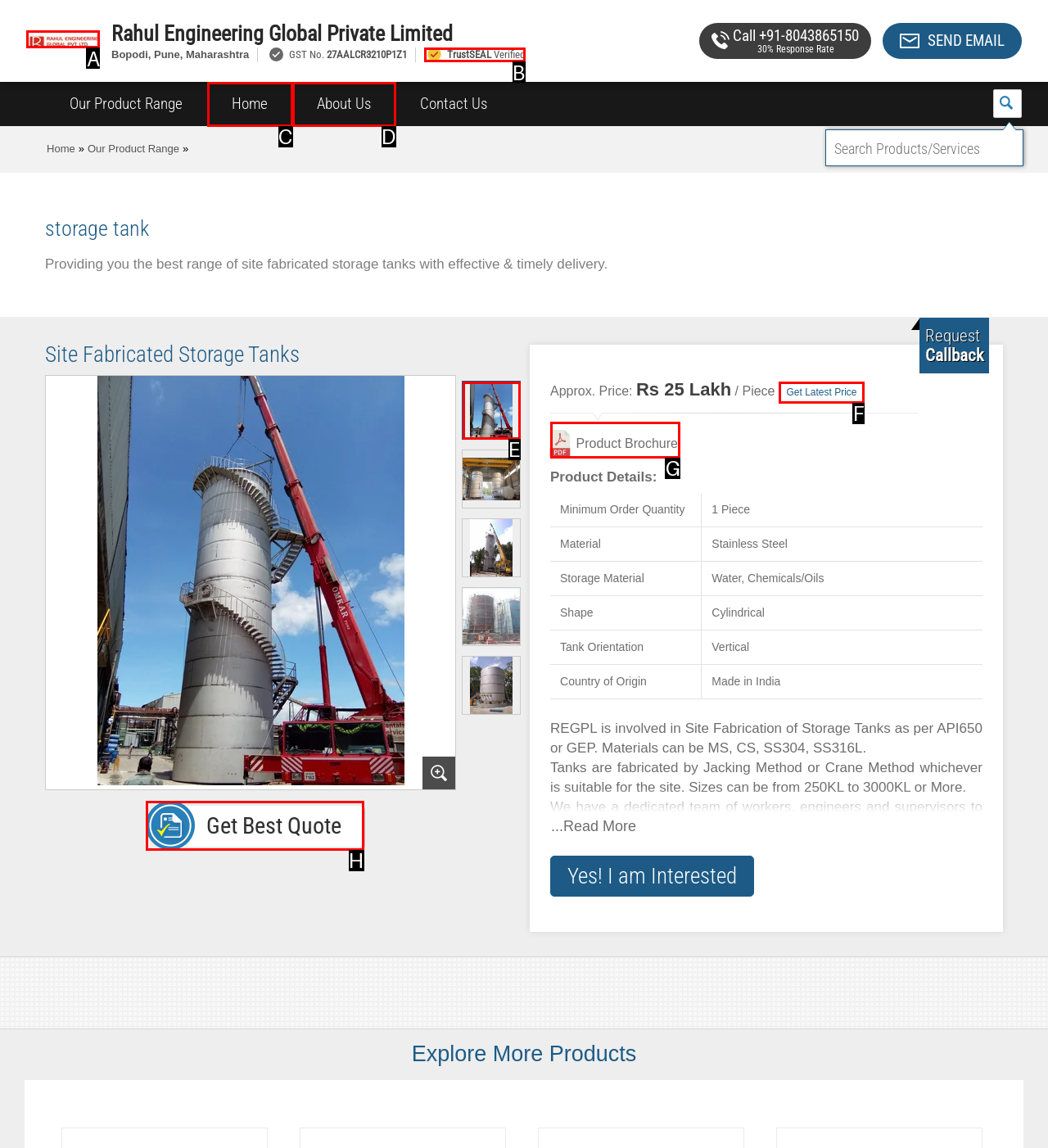Tell me which letter corresponds to the UI element that should be clicked to fulfill this instruction: Click on the 'Rahul Engineering Global Private Limited' link
Answer using the letter of the chosen option directly.

A